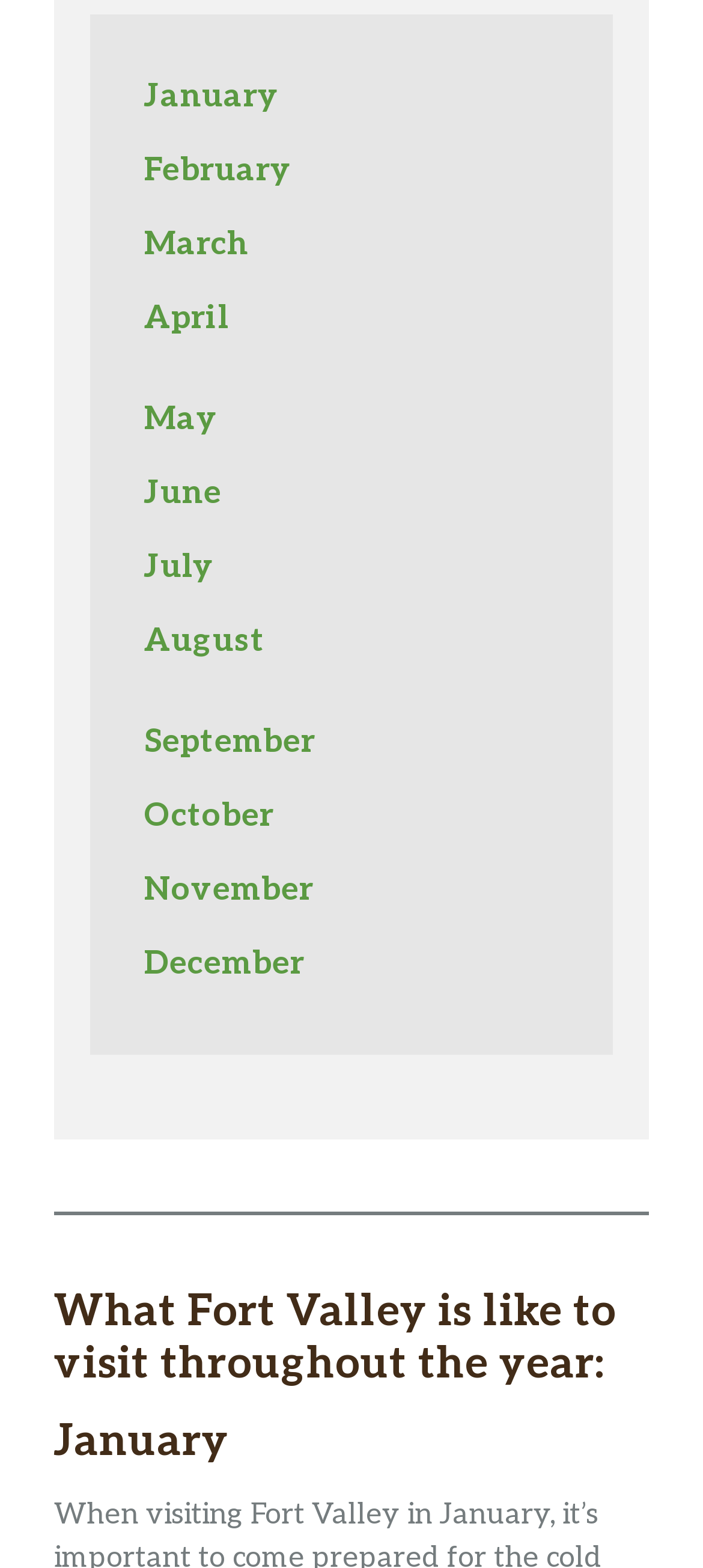Provide the bounding box coordinates for the area that should be clicked to complete the instruction: "Explore March".

[0.205, 0.144, 0.354, 0.168]